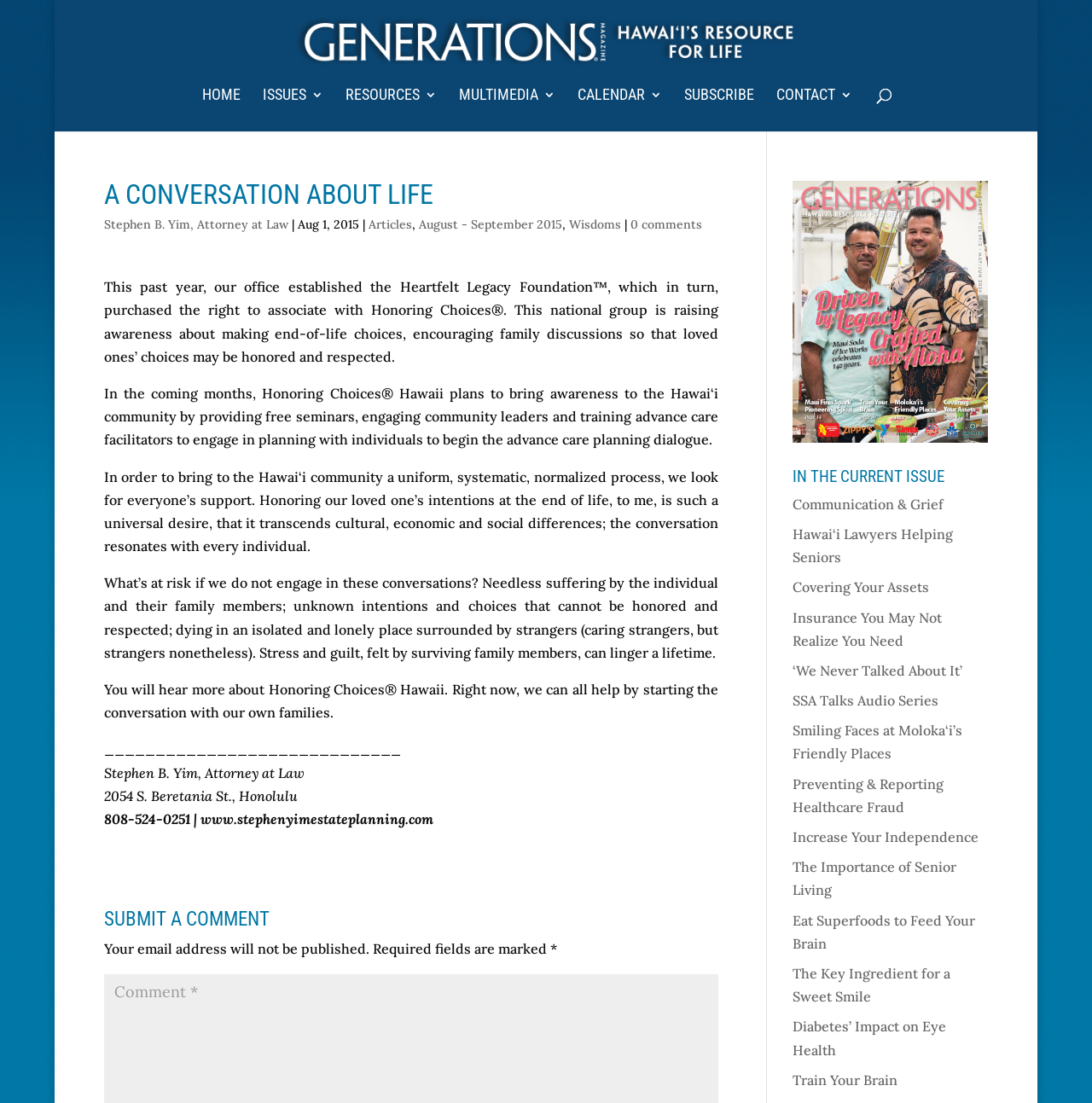Predict the bounding box of the UI element based on the description: "‘We Never Talked About It’". The coordinates should be four float numbers between 0 and 1, formatted as [left, top, right, bottom].

[0.726, 0.6, 0.881, 0.616]